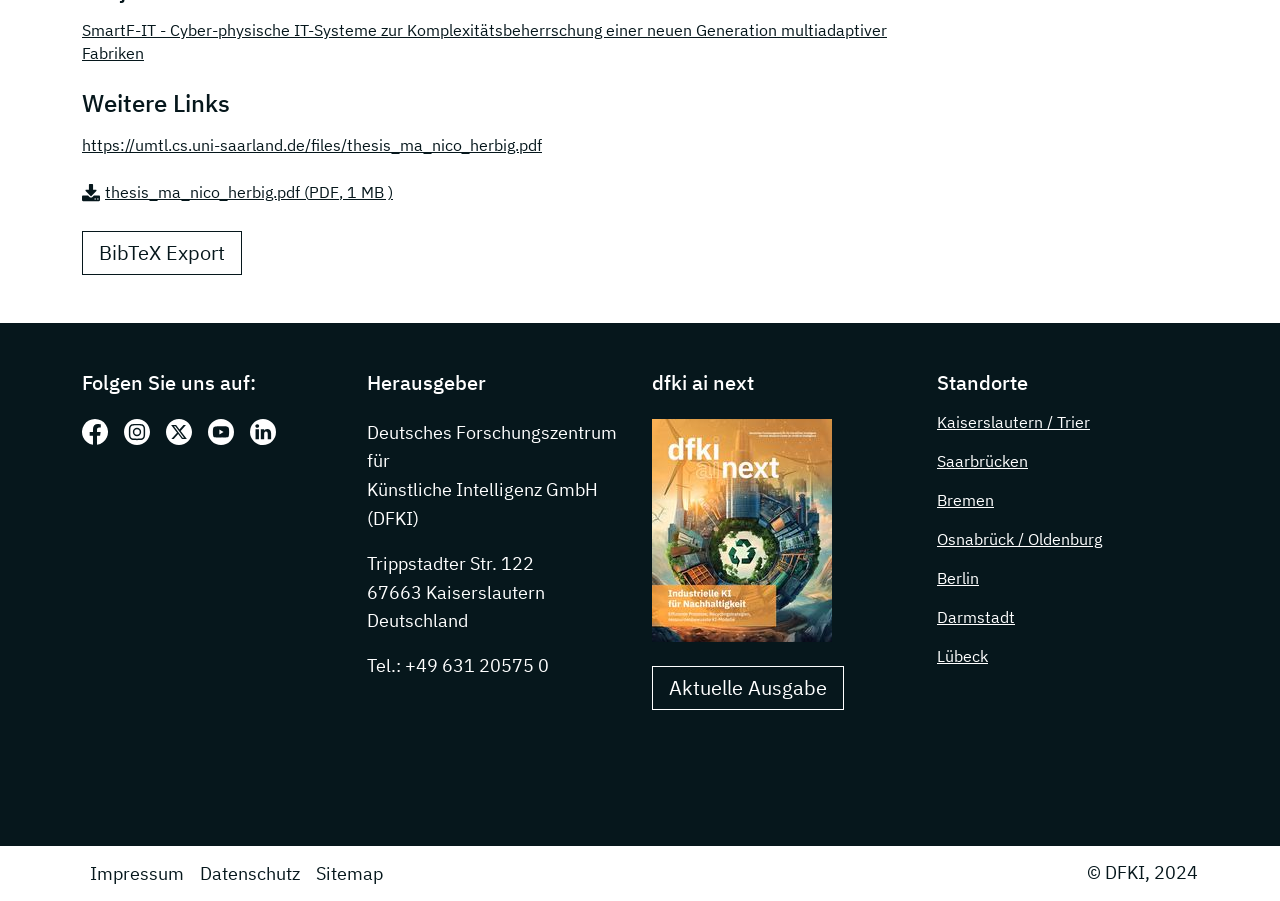Predict the bounding box coordinates of the UI element that matches this description: "Folgen Sie uns auf: Instagram". The coordinates should be in the format [left, top, right, bottom] with each value between 0 and 1.

[0.097, 0.465, 0.117, 0.494]